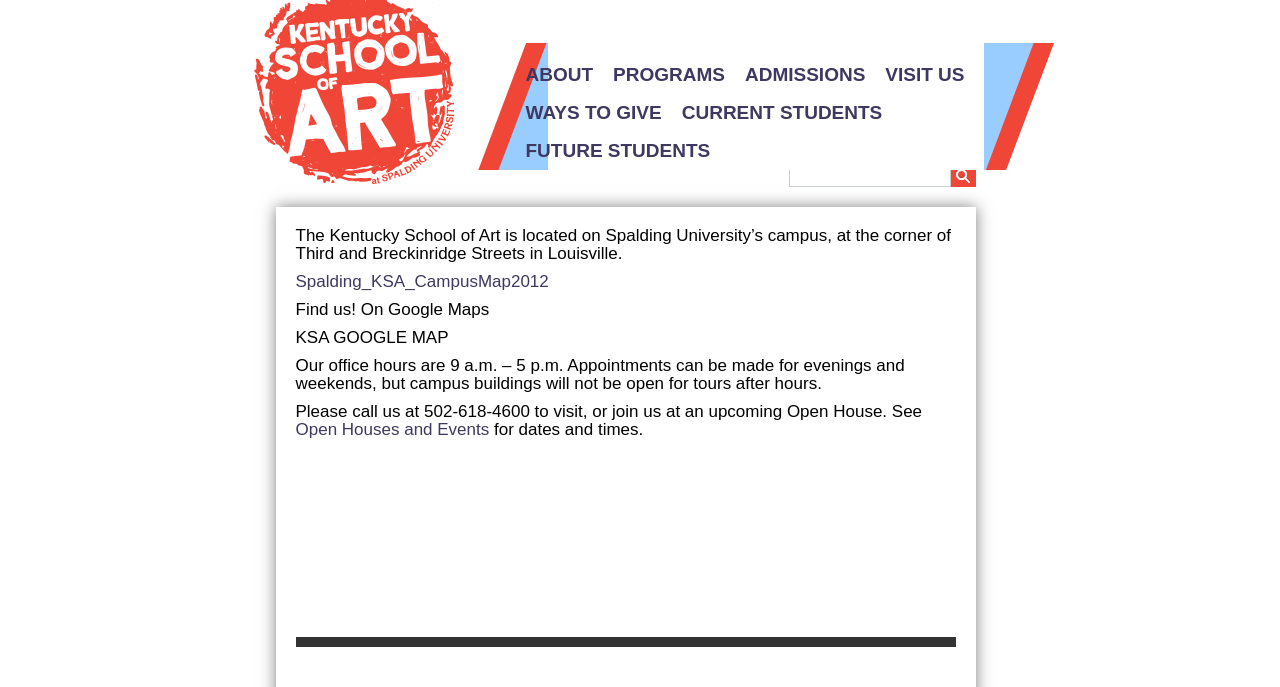Pinpoint the bounding box coordinates of the clickable area necessary to execute the following instruction: "Click on ABOUT". The coordinates should be given as four float numbers between 0 and 1, namely [left, top, right, bottom].

[0.403, 0.082, 0.471, 0.137]